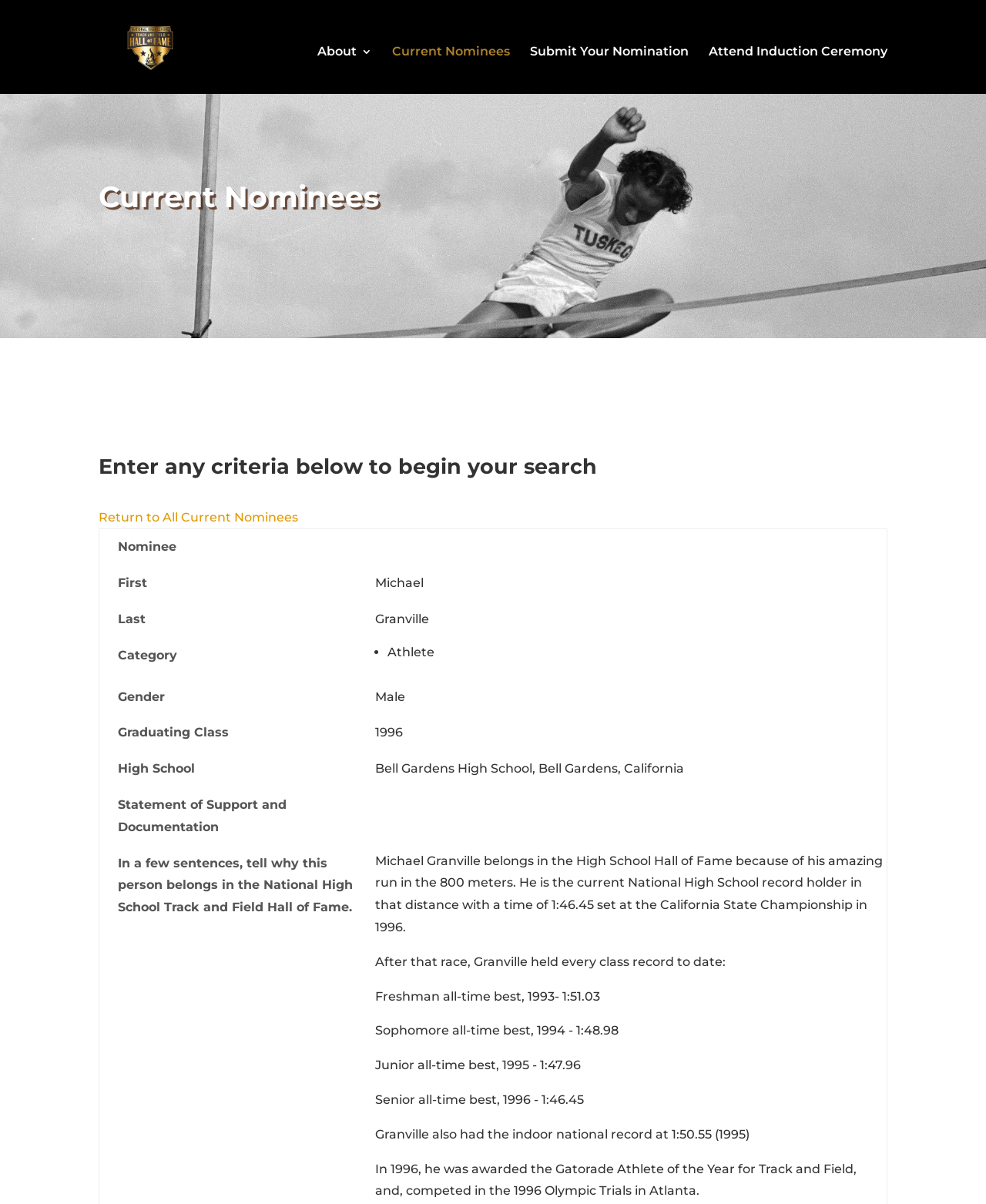Answer briefly with one word or phrase:
What is the name of the first nominee?

Michael